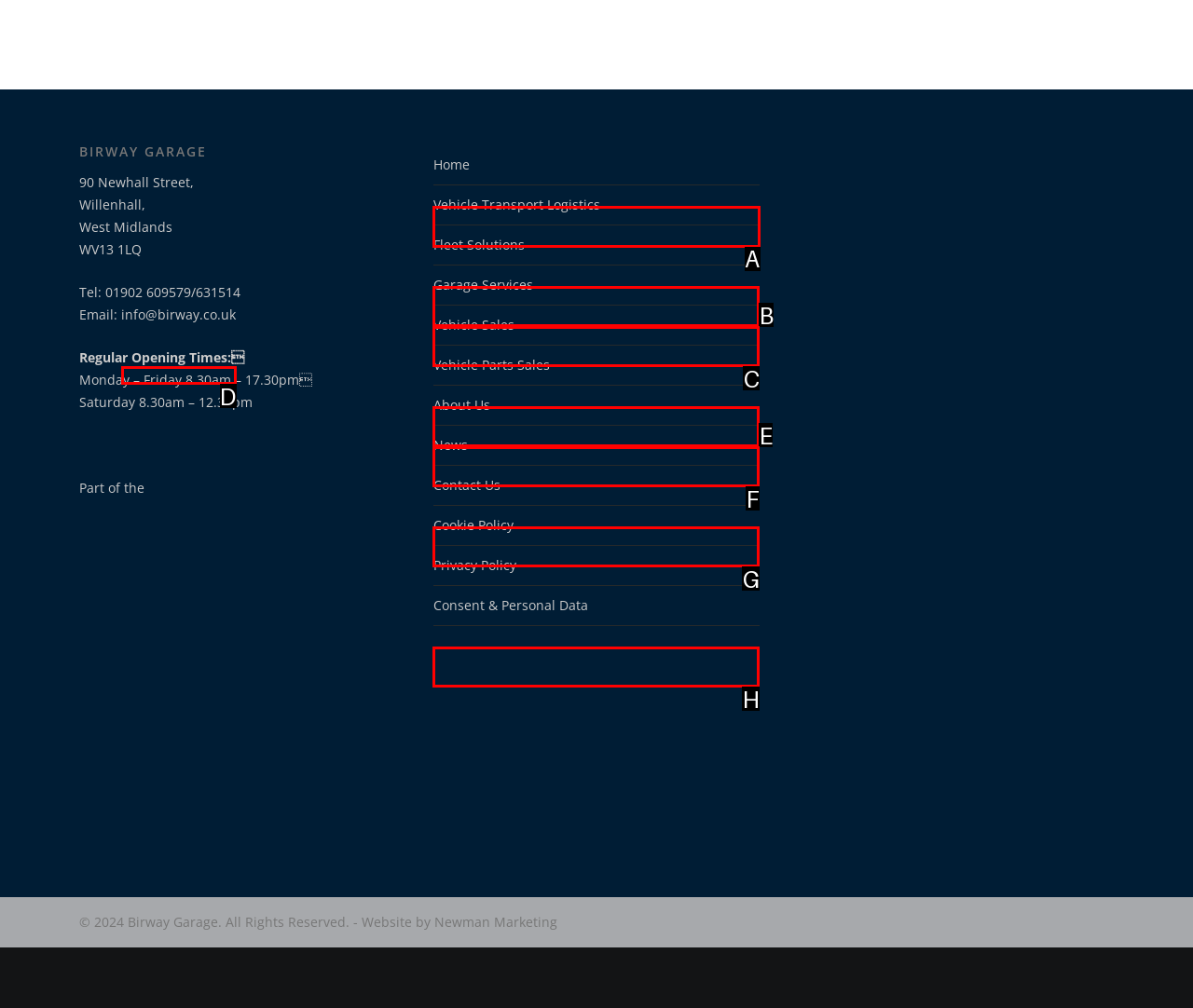Indicate the HTML element that should be clicked to perform the task: Click the 'Home' link Reply with the letter corresponding to the chosen option.

A